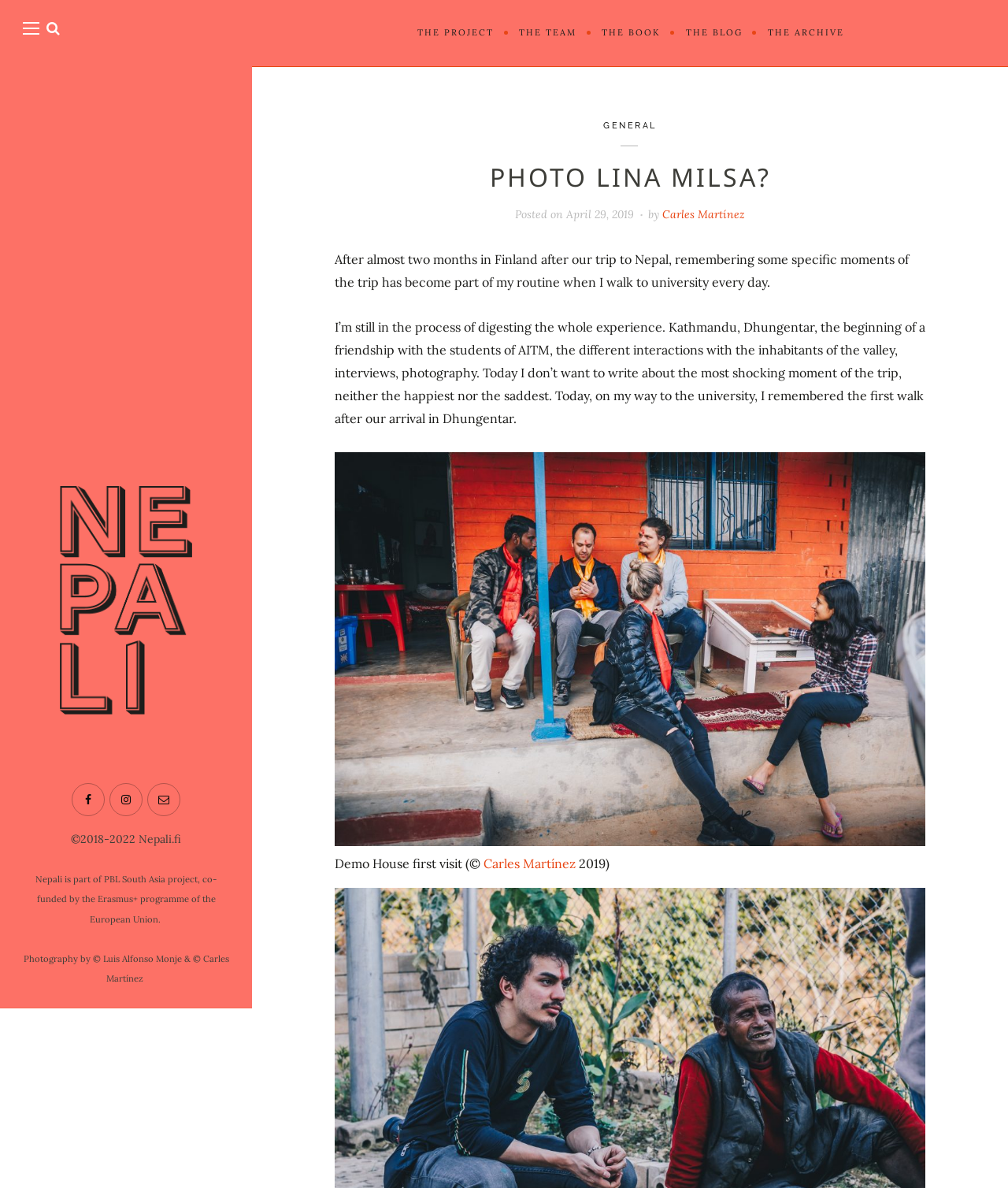Identify the bounding box of the HTML element described here: "General". Provide the coordinates as four float numbers between 0 and 1: [left, top, right, bottom].

[0.599, 0.101, 0.651, 0.11]